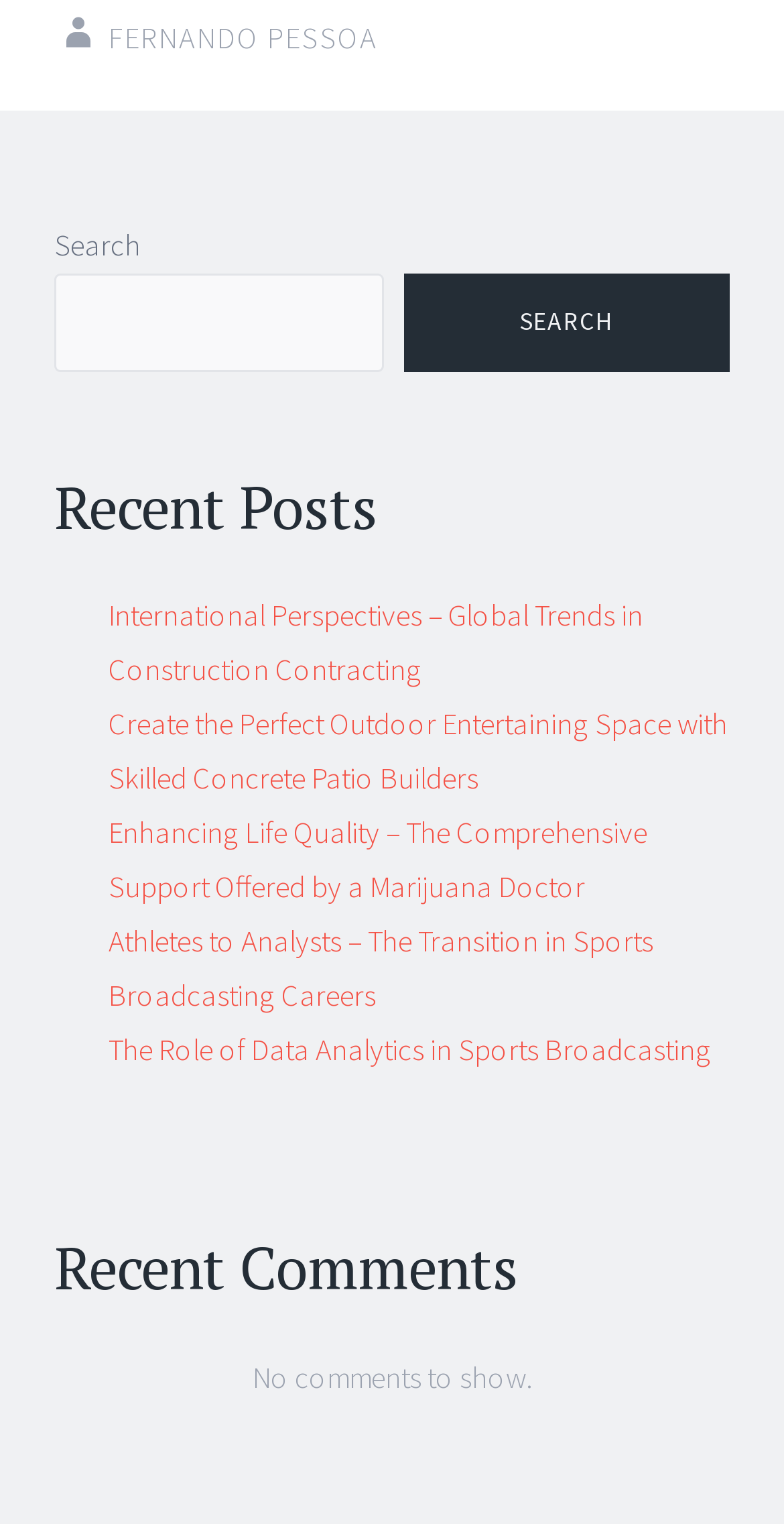Please specify the bounding box coordinates of the clickable region to carry out the following instruction: "read International Perspectives – Global Trends in Construction Contracting". The coordinates should be four float numbers between 0 and 1, in the format [left, top, right, bottom].

[0.138, 0.391, 0.821, 0.452]